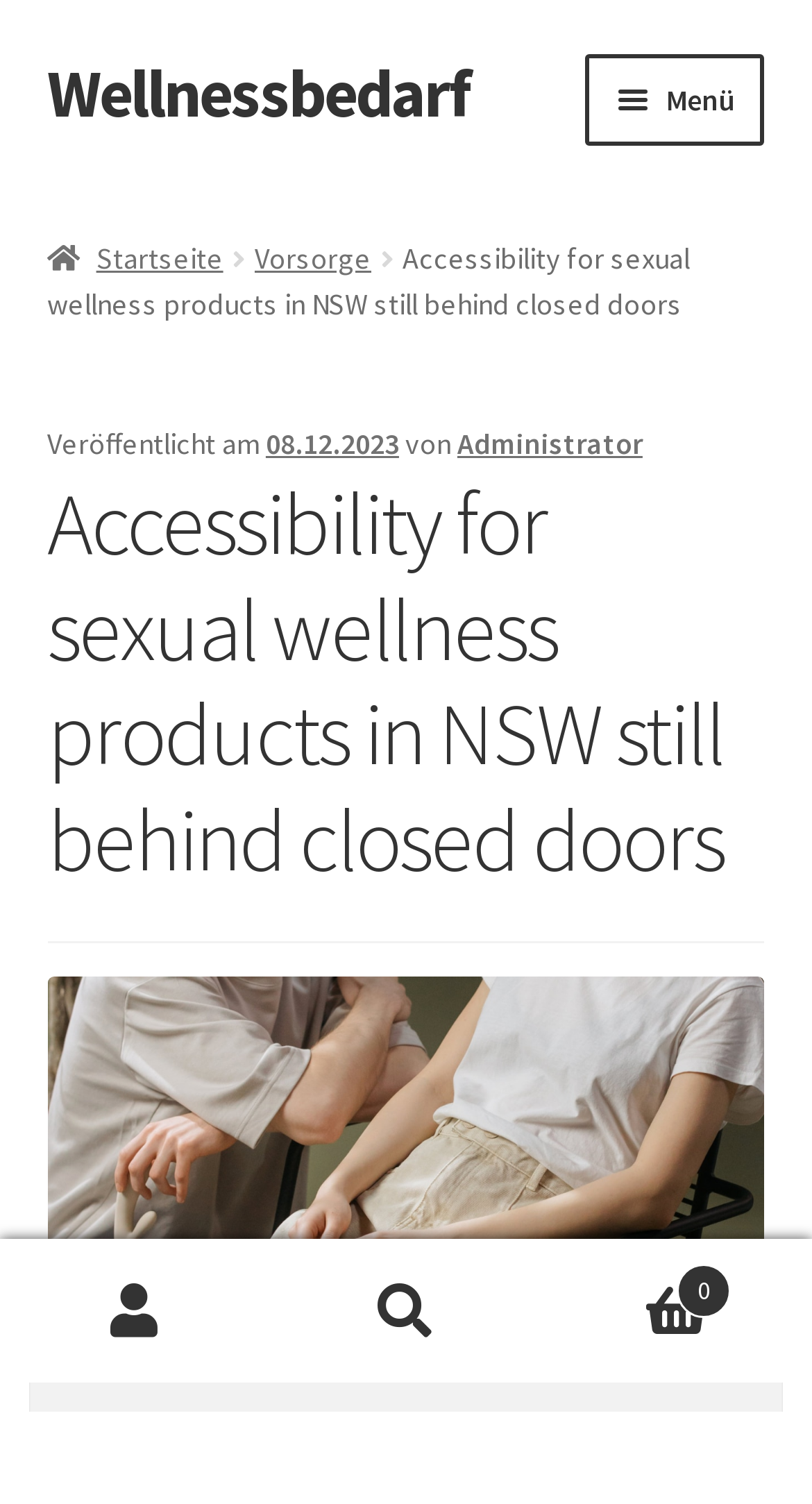Please locate the bounding box coordinates of the element that should be clicked to complete the given instruction: "go to Wellnessbedarf homepage".

[0.058, 0.034, 0.581, 0.09]